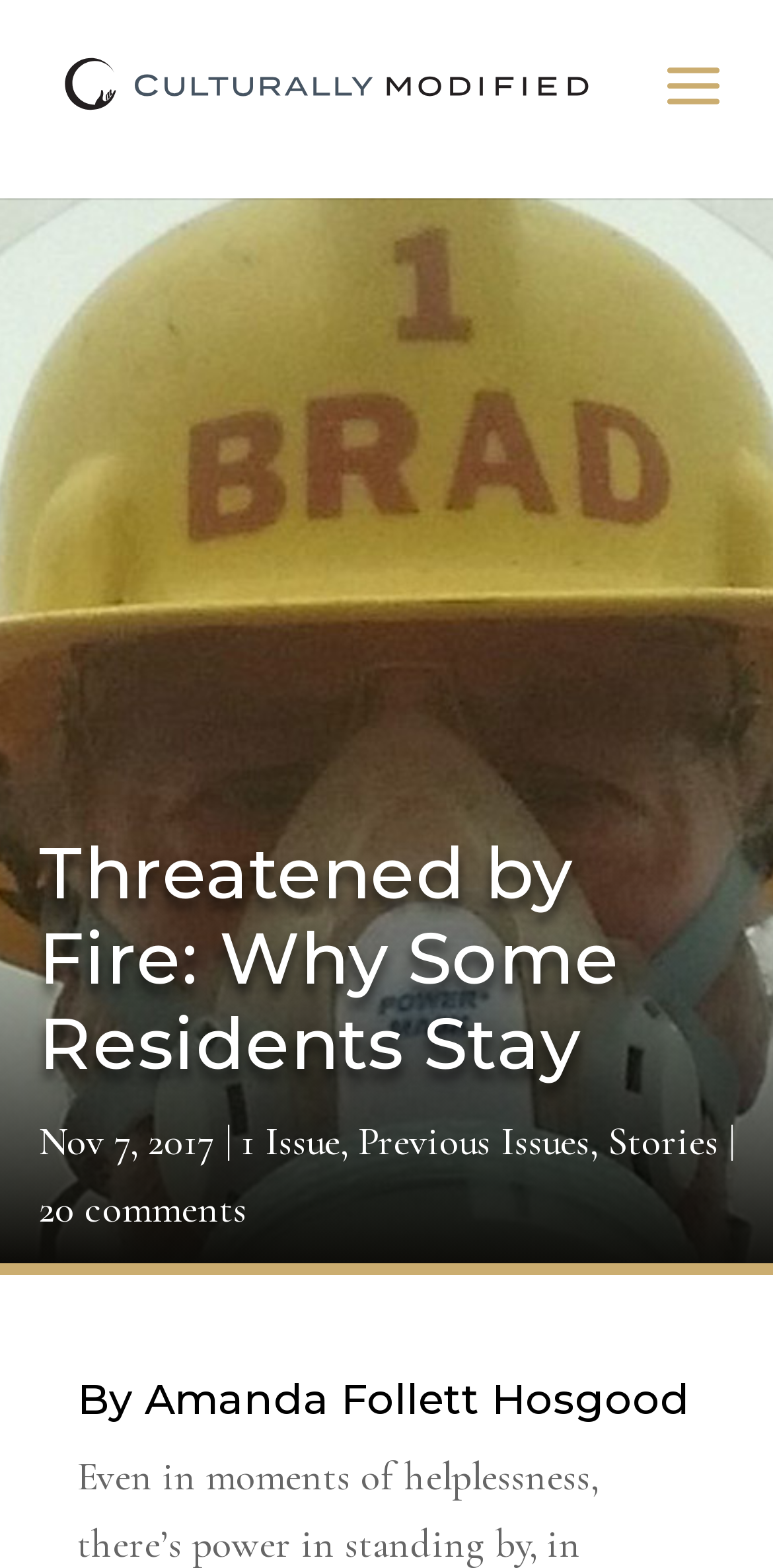Find the UI element described as: "alt="Culturally Modified"" and predict its bounding box coordinates. Ensure the coordinates are four float numbers between 0 and 1, [left, top, right, bottom].

[0.063, 0.039, 0.783, 0.07]